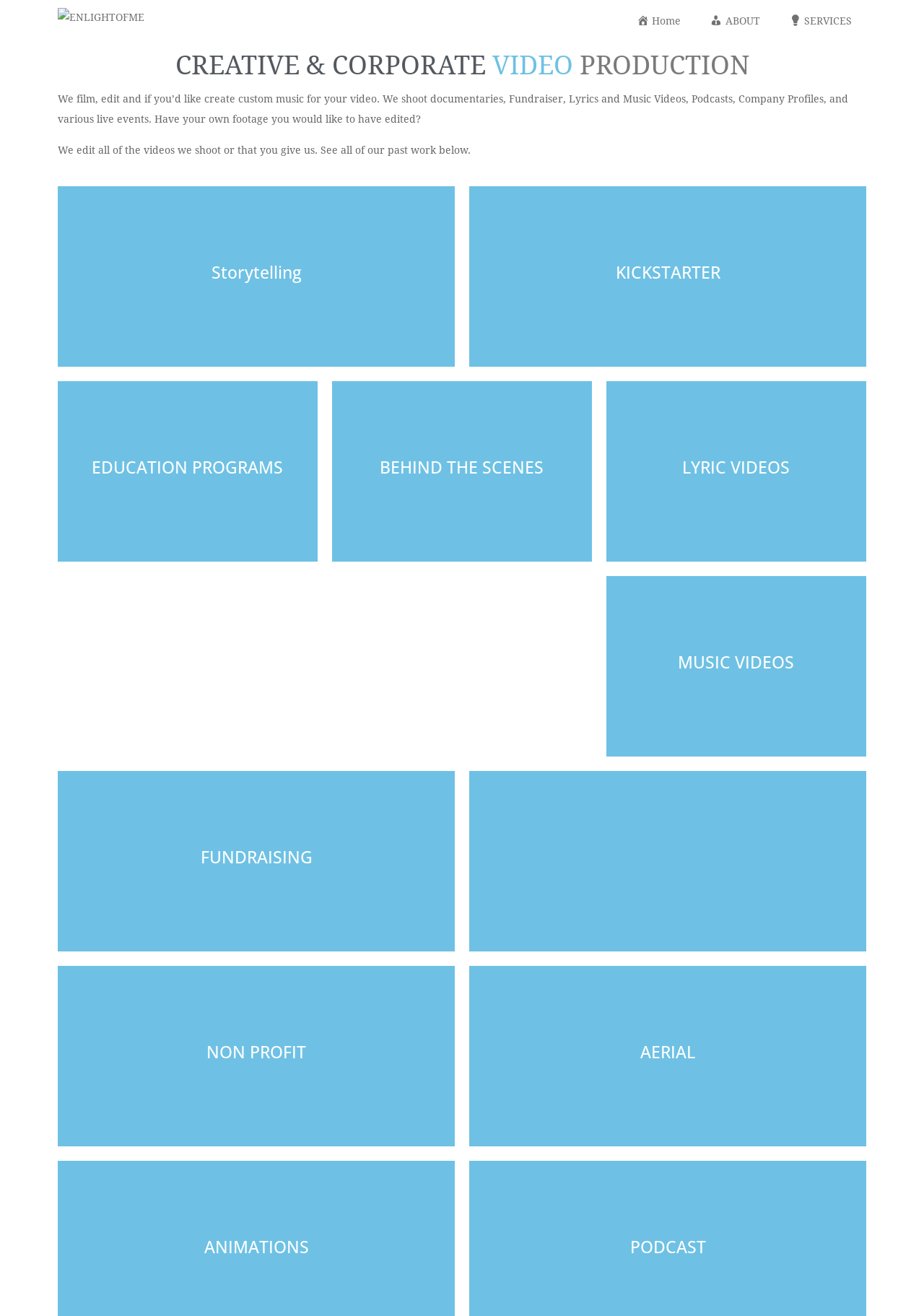Determine the bounding box coordinates of the region to click in order to accomplish the following instruction: "Click on the 'Home' link". Provide the coordinates as four float numbers between 0 and 1, specifically [left, top, right, bottom].

[0.673, 0.005, 0.753, 0.026]